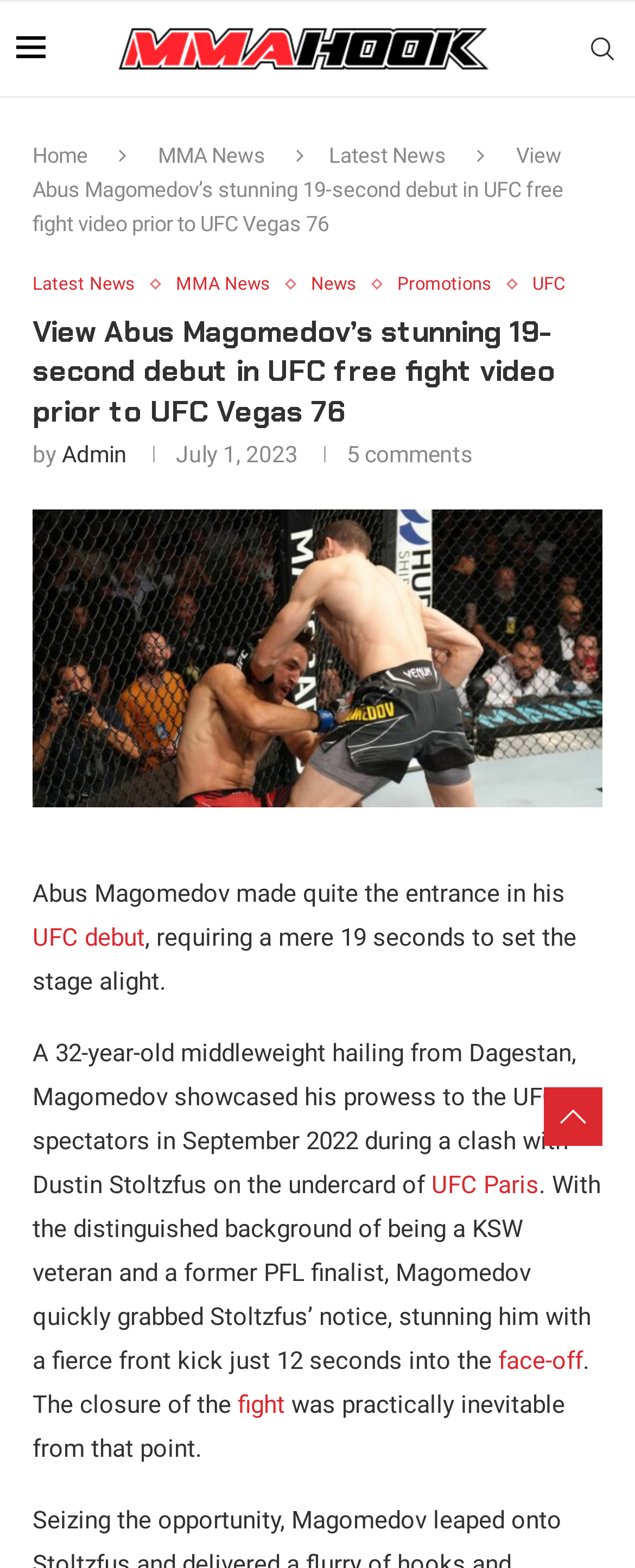What is the principal heading displayed on the webpage?

View Abus Magomedov’s stunning 19-second debut in UFC free fight video prior to UFC Vegas 76